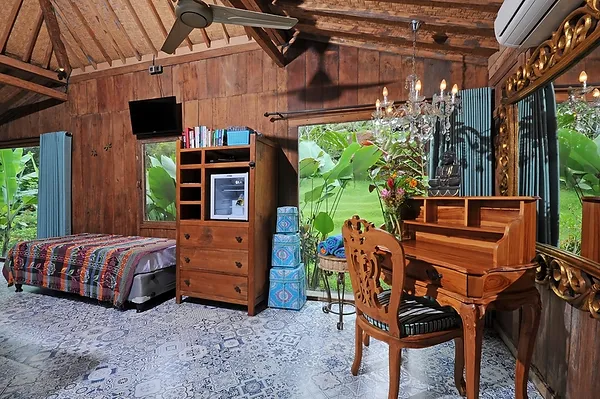Break down the image and provide a full description, noting any significant aspects.

The image captures an inviting interior of a cozy room designed for comfort and relaxation. The room features a vibrant, multi-colored bedspread draped over a single bed, harmonizing beautifully with the rustic wooden walls that exude warmth. A tall, wooden shelving unit stands proudly, displaying books and providing additional functionality with an integrated mini-fridge. The charming wooden desk, equipped with a sleek chair, adds an elegant touch, complemented by an ornate mirror that reflects both style and sophistication. 

Natural light floods through large windows, illuminating the space and offering an enchanting view of the lush greenery just outside. A decorative chandelier hangs overhead, enhancing the room’s ambiance with a hint of glamour, while a ceiling fan provides a refreshing breeze. This thoughtfully arranged space is perfect for families or couples seeking a tranquil getaway, embodying both comfort and a connection to nature.